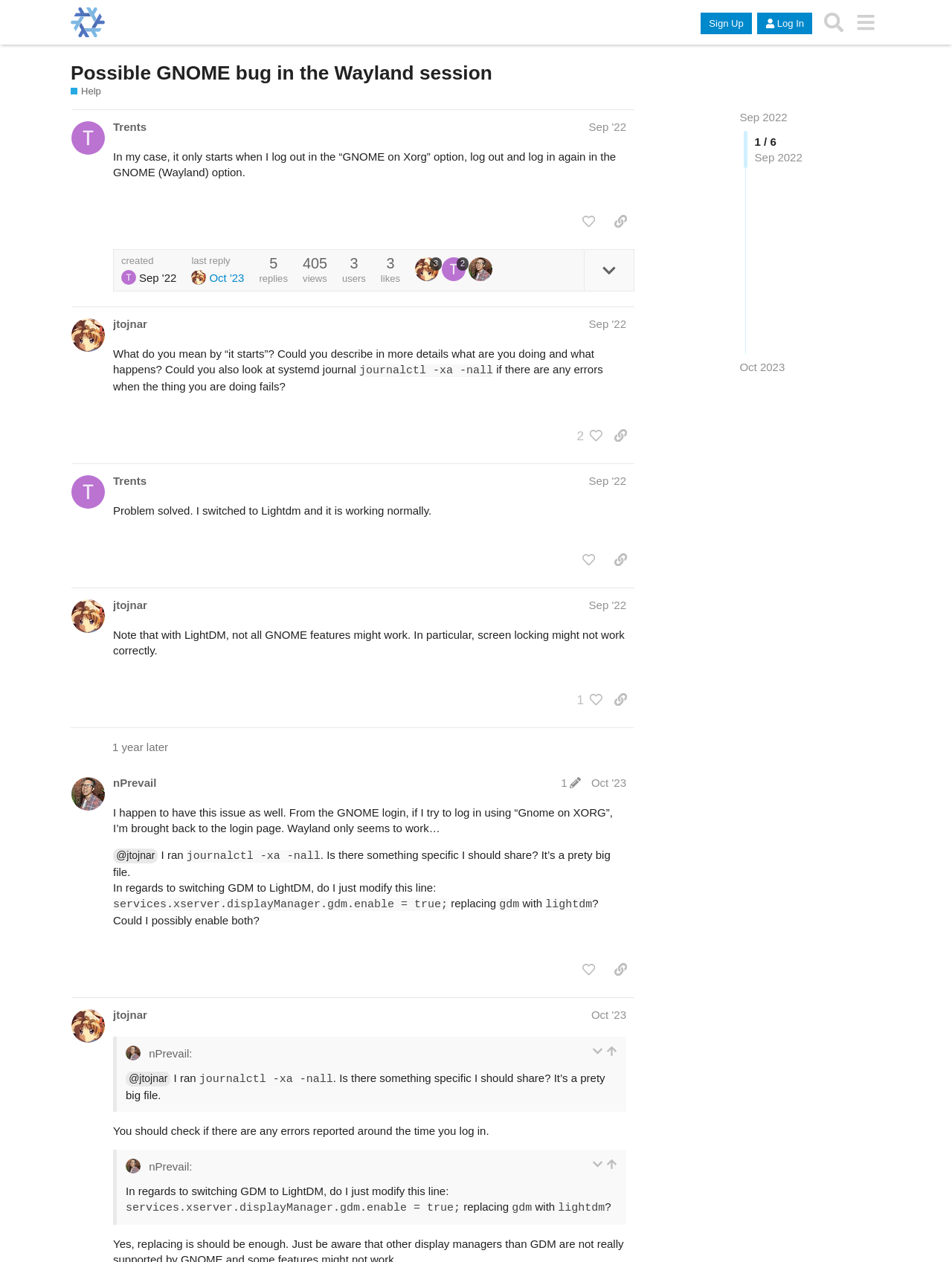Show the bounding box coordinates for the HTML element described as: "Trents".

[0.119, 0.375, 0.154, 0.387]